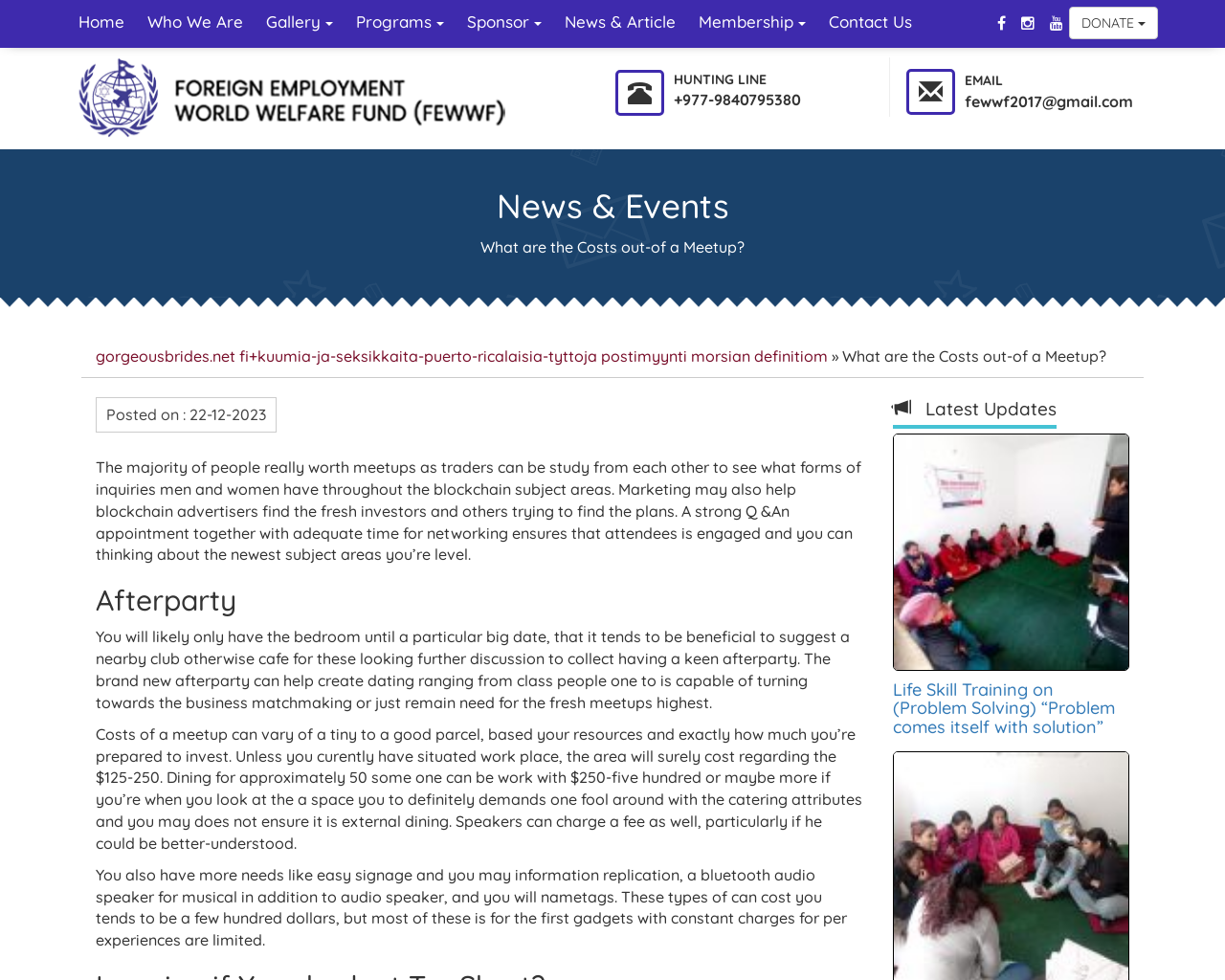Please identify the bounding box coordinates of the area I need to click to accomplish the following instruction: "Click the 'News & Article' link".

[0.452, 0.0, 0.561, 0.045]